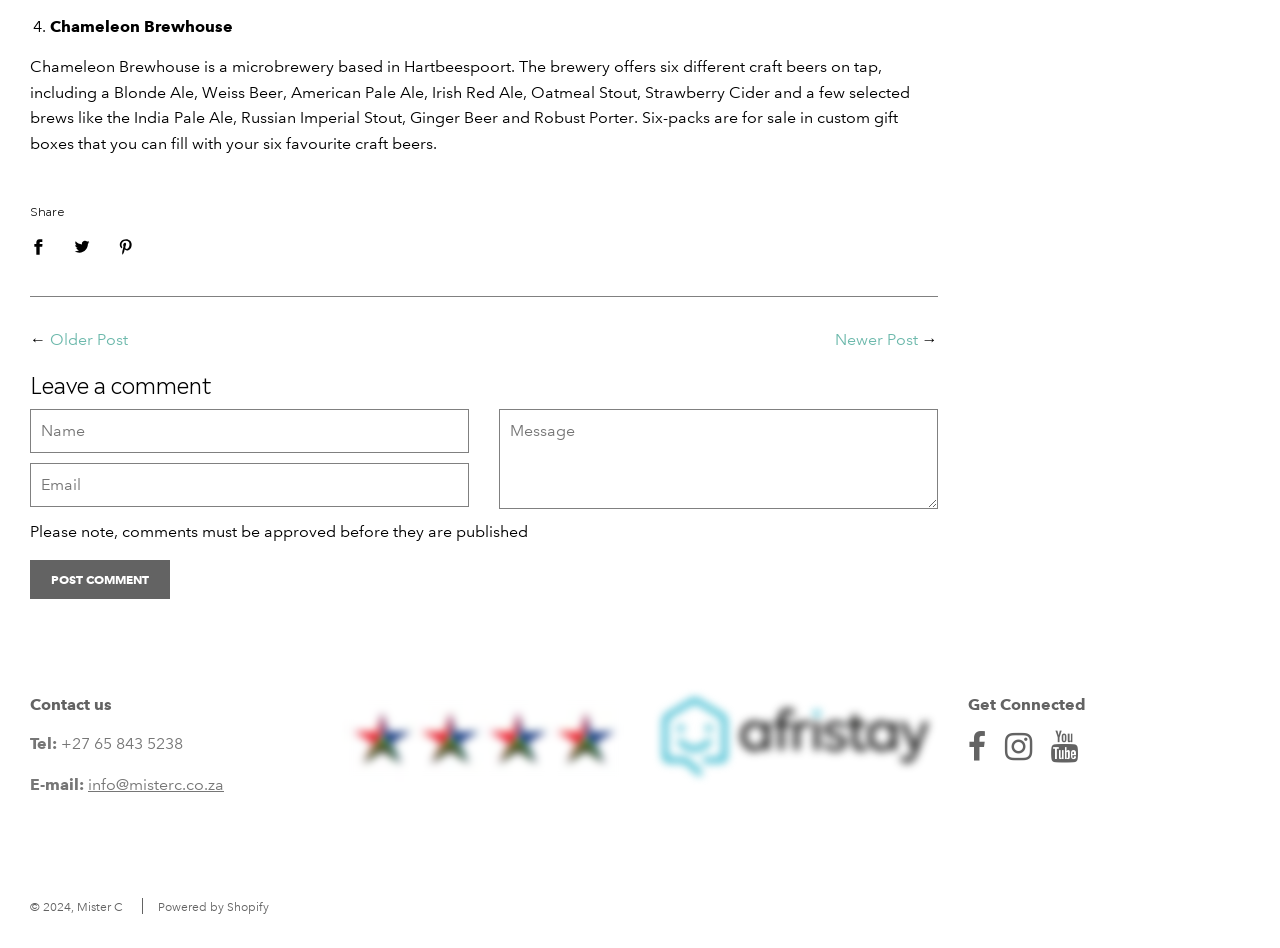Please examine the image and answer the question with a detailed explanation:
What is the social media platform with the icon ''?

The webpage has a section 'Get Connected' with social media icons, and the icon '' is commonly used to represent Facebook, indicating that Chameleon Brewhouse has a Facebook presence.